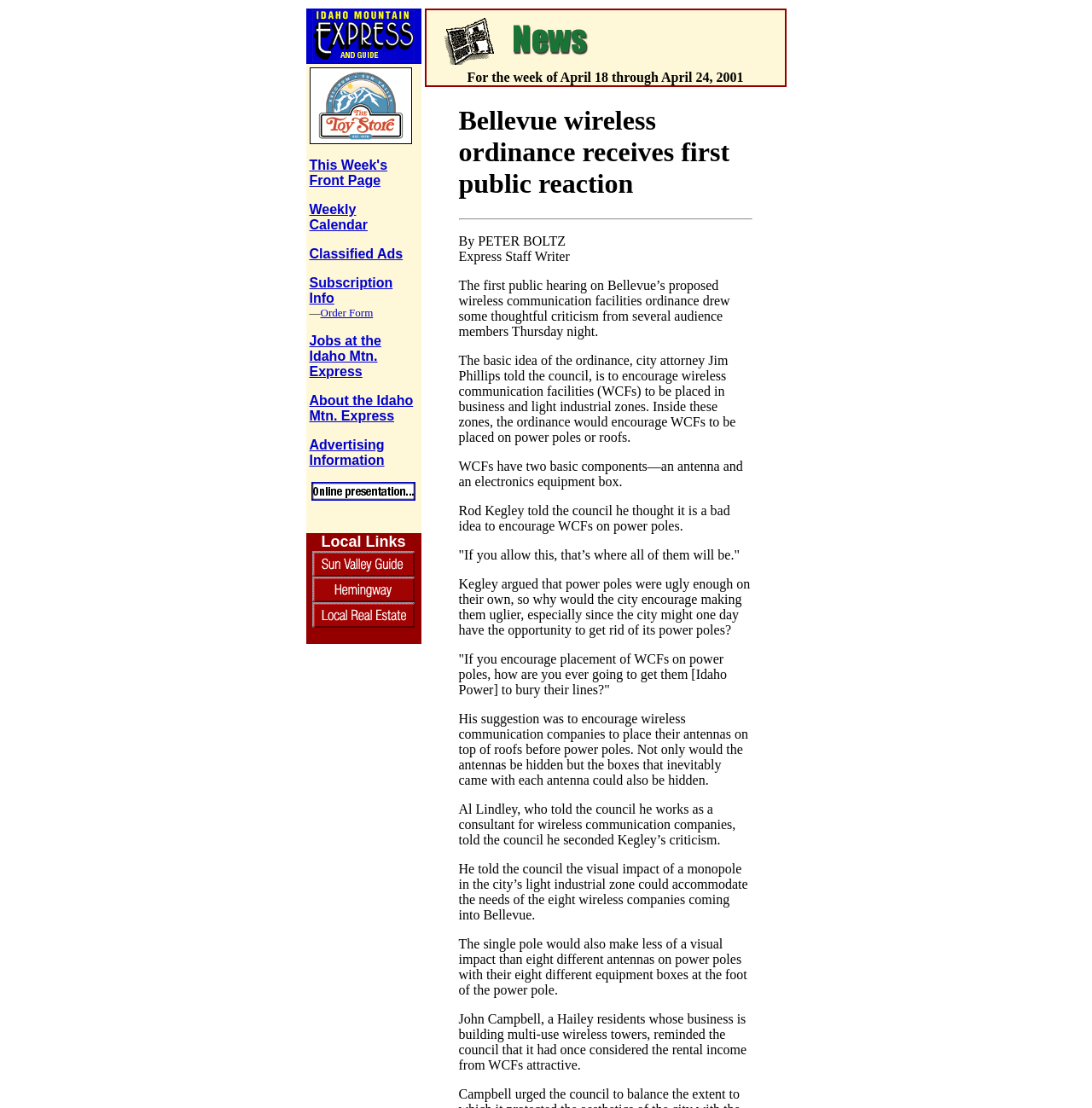Give a one-word or short phrase answer to this question: 
What is the topic of the main article?

Bellevue wireless ordinance